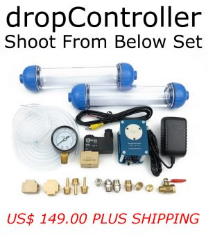Please answer the following question using a single word or phrase: What components are included in the 'dropController Shoot From Below Set'?

Tubes, connectors, pressure gauge, control unit, tubing